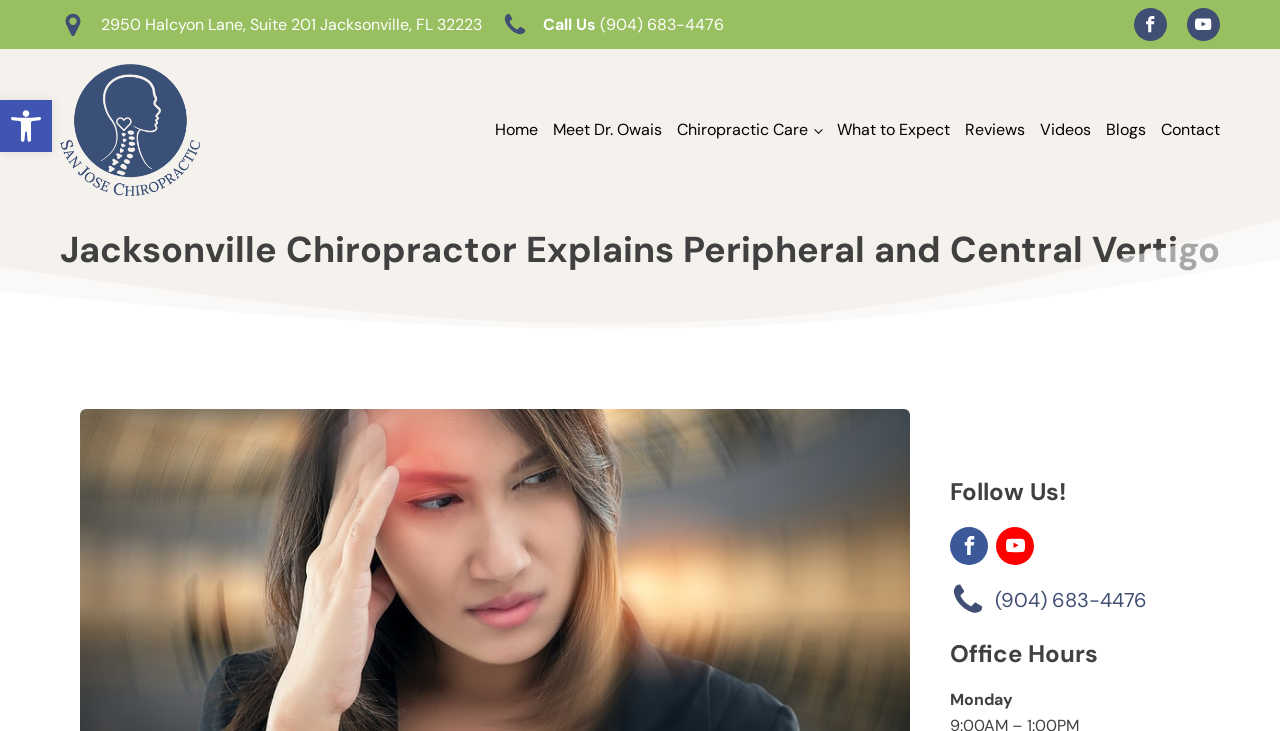Please provide a brief answer to the following inquiry using a single word or phrase:
What is the phone number to call the chiropractor?

(904) 683-4476